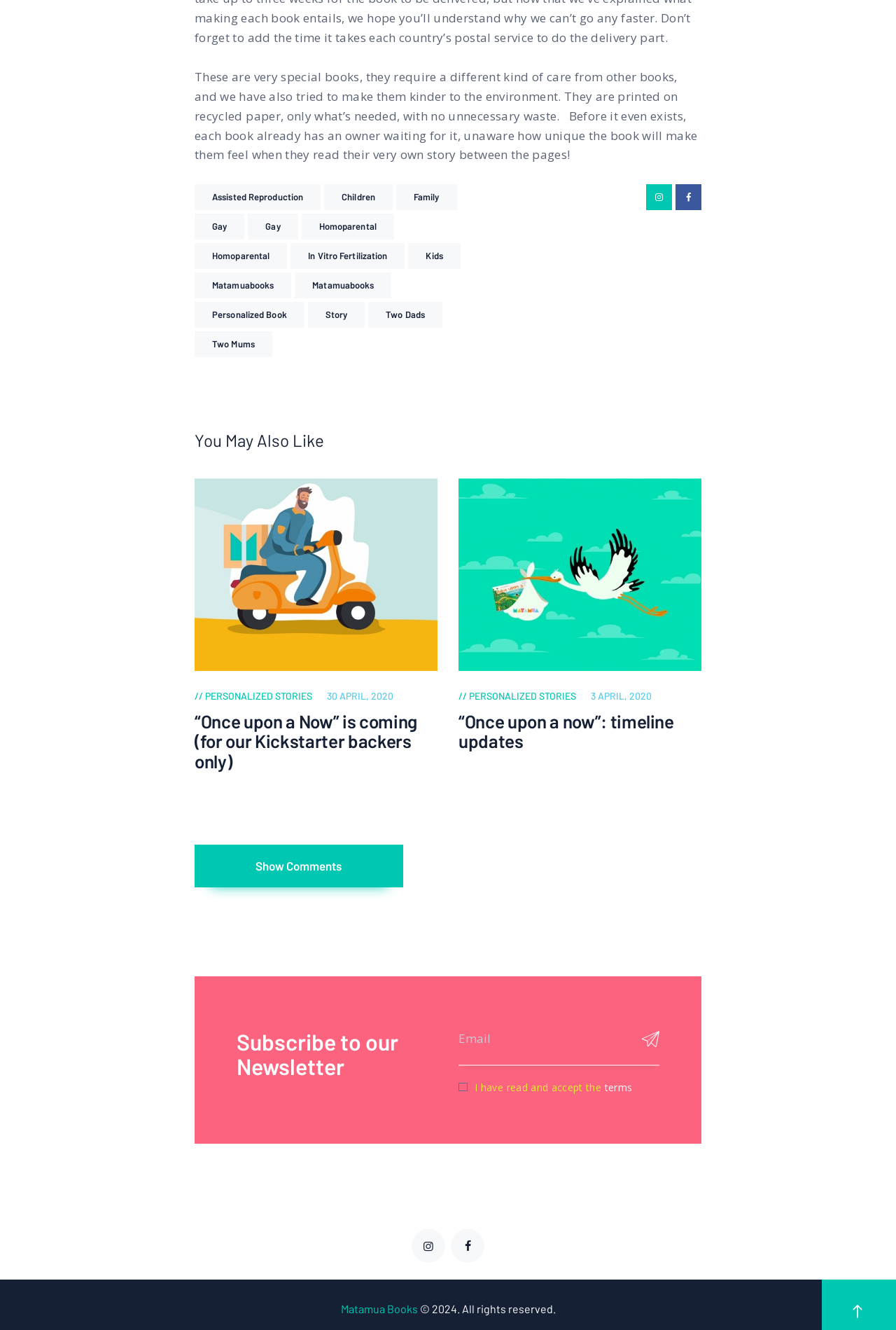Identify the bounding box coordinates of the element that should be clicked to fulfill this task: "Click on the 'Assisted Reproduction' link". The coordinates should be provided as four float numbers between 0 and 1, i.e., [left, top, right, bottom].

[0.217, 0.139, 0.358, 0.158]